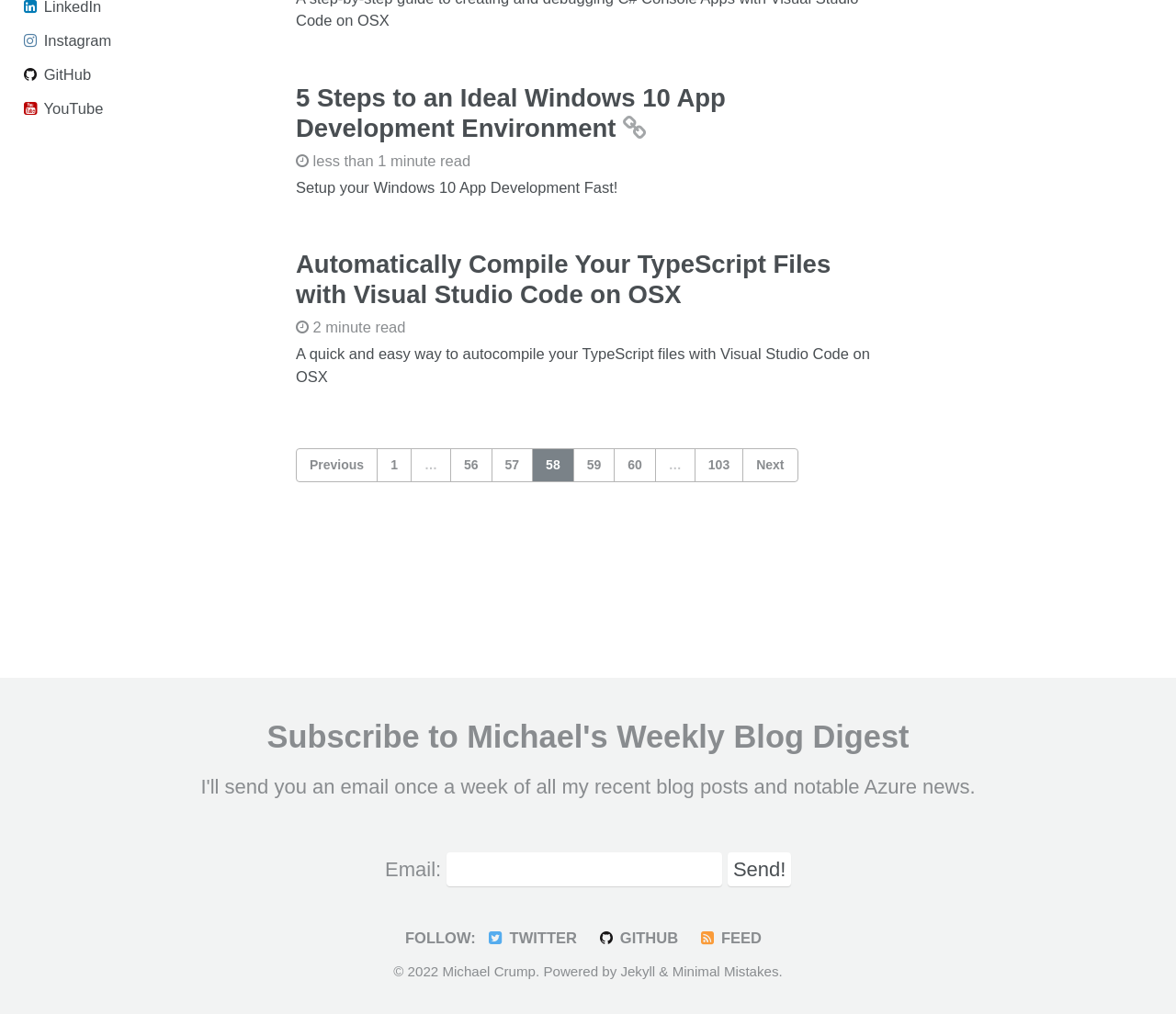Given the description "…", provide the bounding box coordinates of the corresponding UI element.

[0.349, 0.442, 0.384, 0.476]